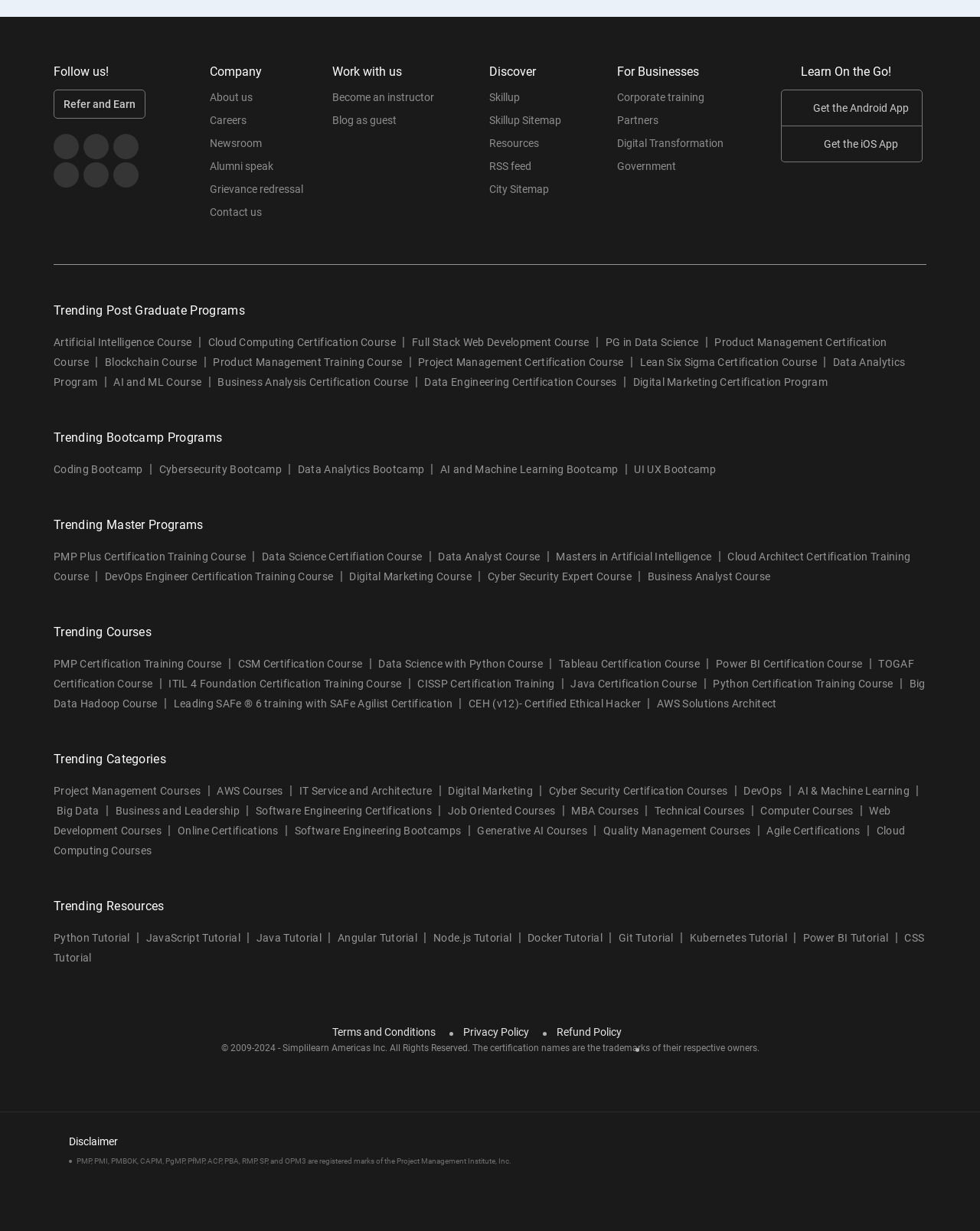Determine the bounding box for the HTML element described here: "AI and Machine Learning Bootcamp". The coordinates should be given as [left, top, right, bottom] with each number being a float between 0 and 1.

[0.449, 0.376, 0.631, 0.392]